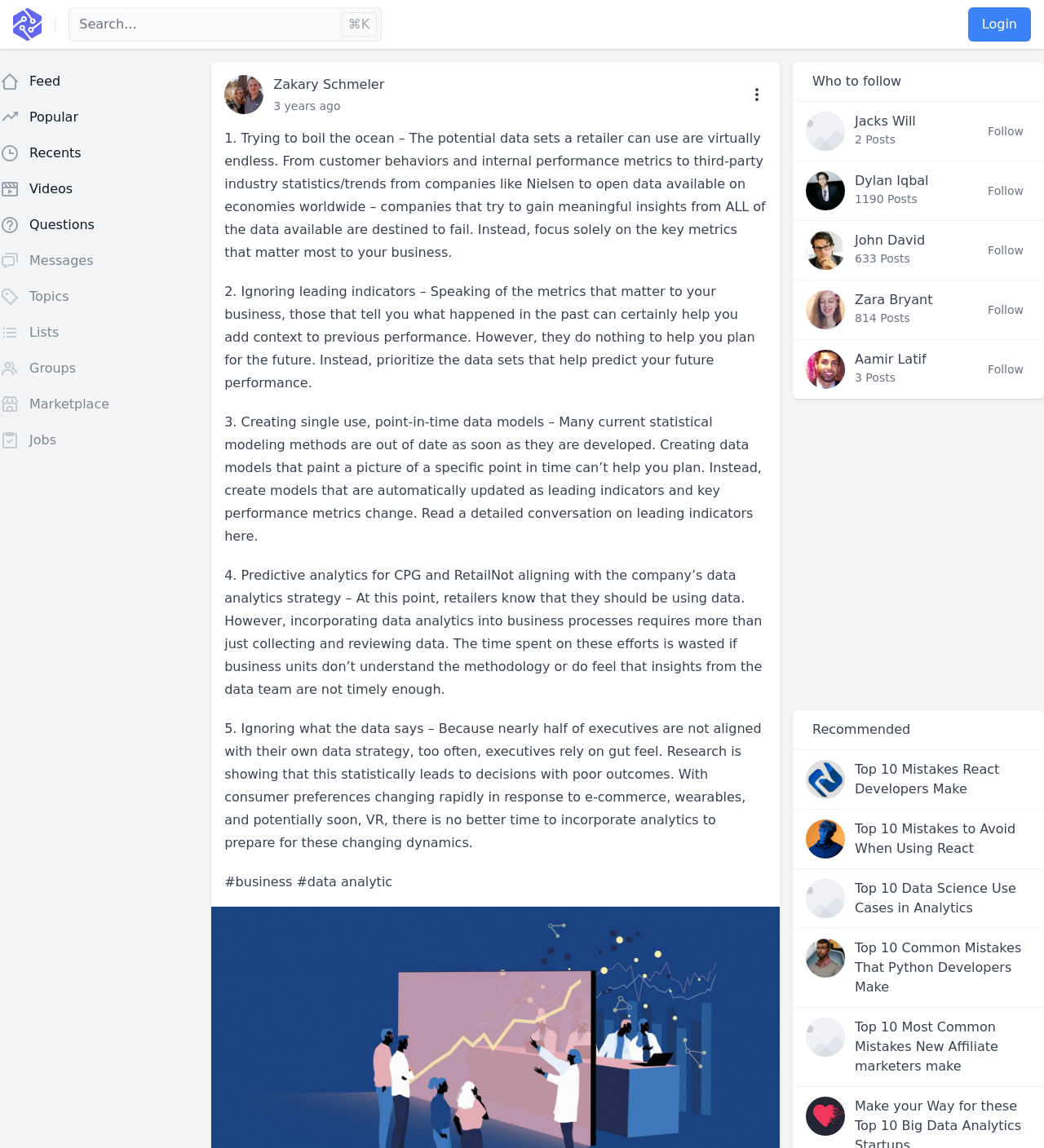What is the topic of the article?
Please provide a single word or phrase in response based on the screenshot.

Predictive analytics mistakes